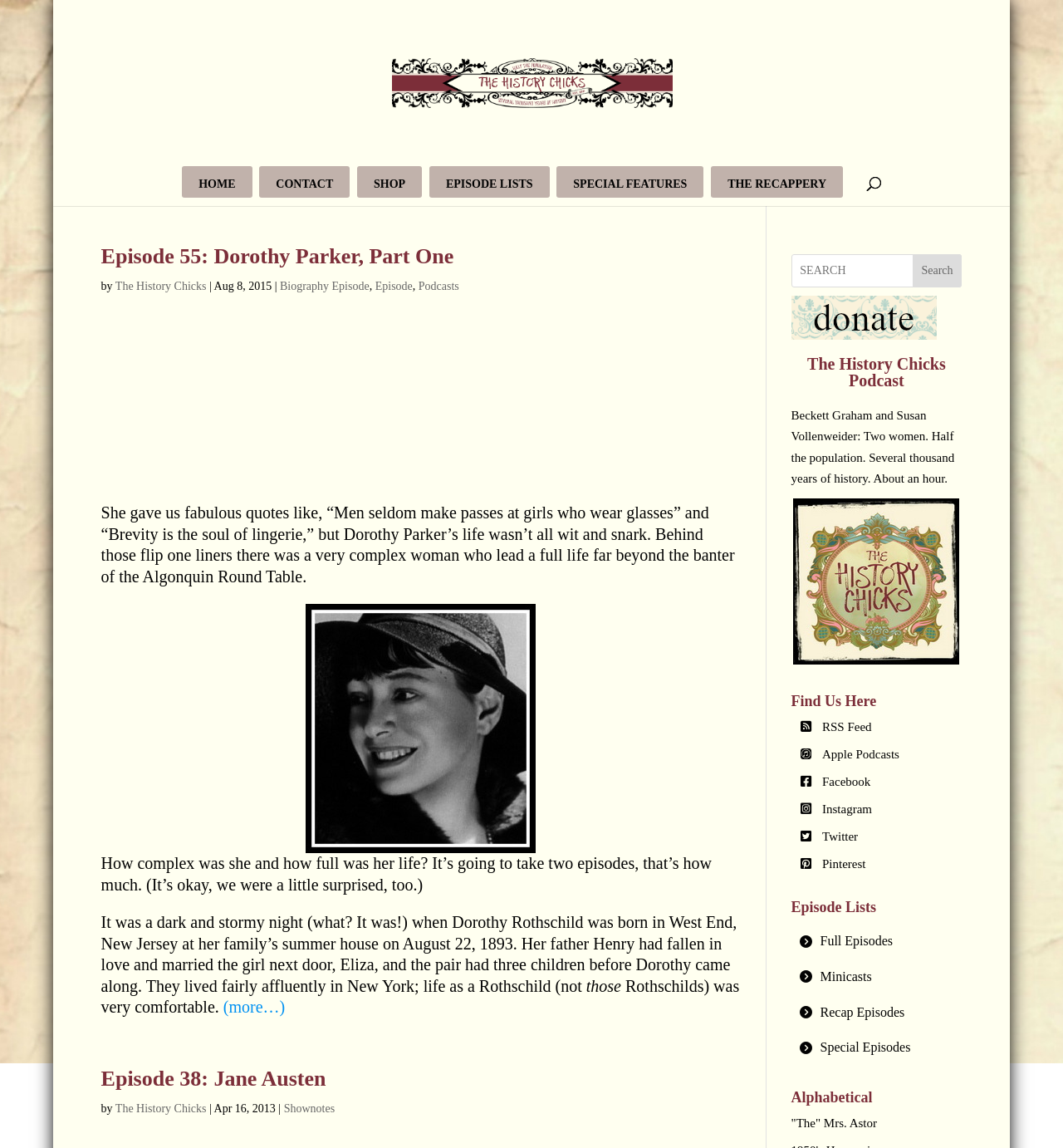Please provide a brief answer to the question using only one word or phrase: 
What is the date of Episode 38?

Apr 16, 2013